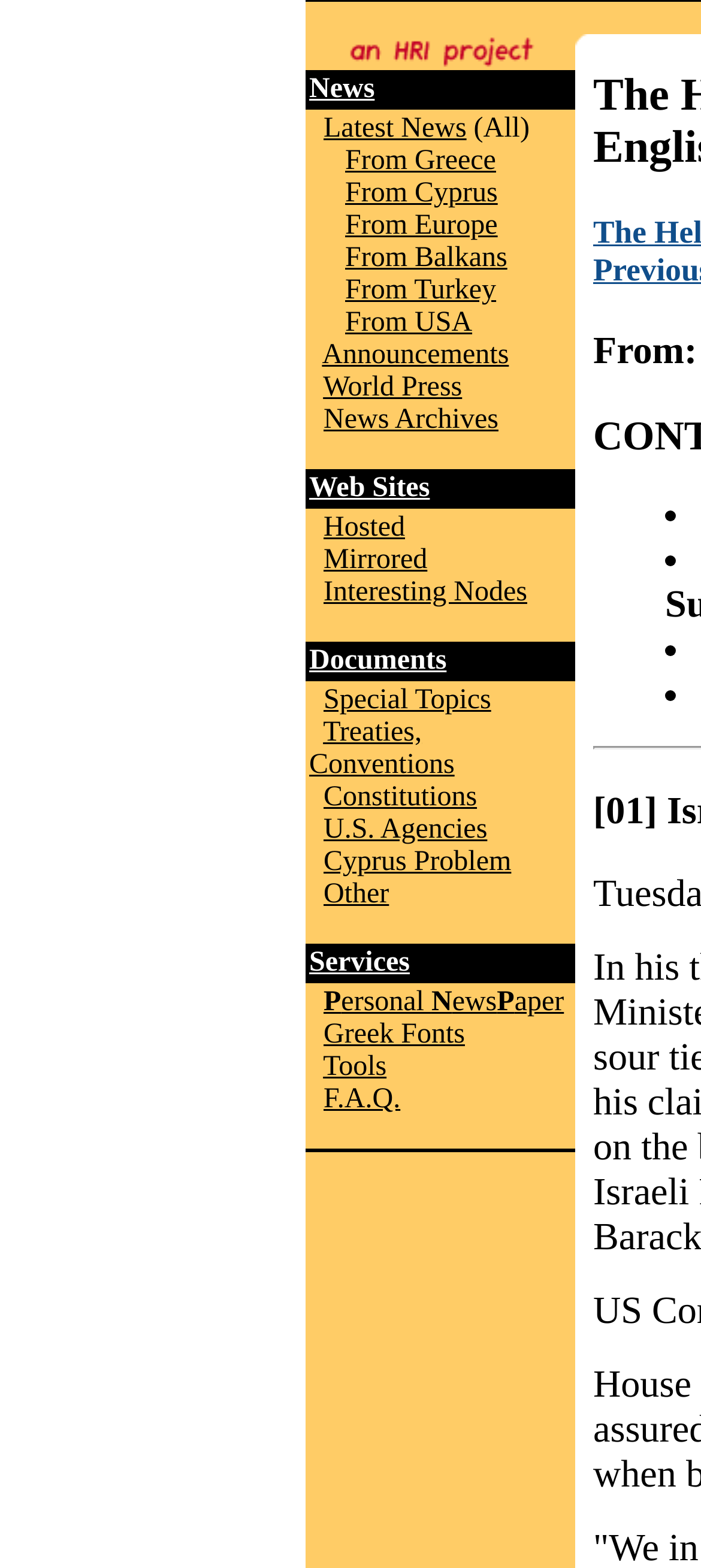Identify the bounding box for the UI element specified in this description: "Other". The coordinates must be four float numbers between 0 and 1, formatted as [left, top, right, bottom].

[0.462, 0.315, 0.555, 0.335]